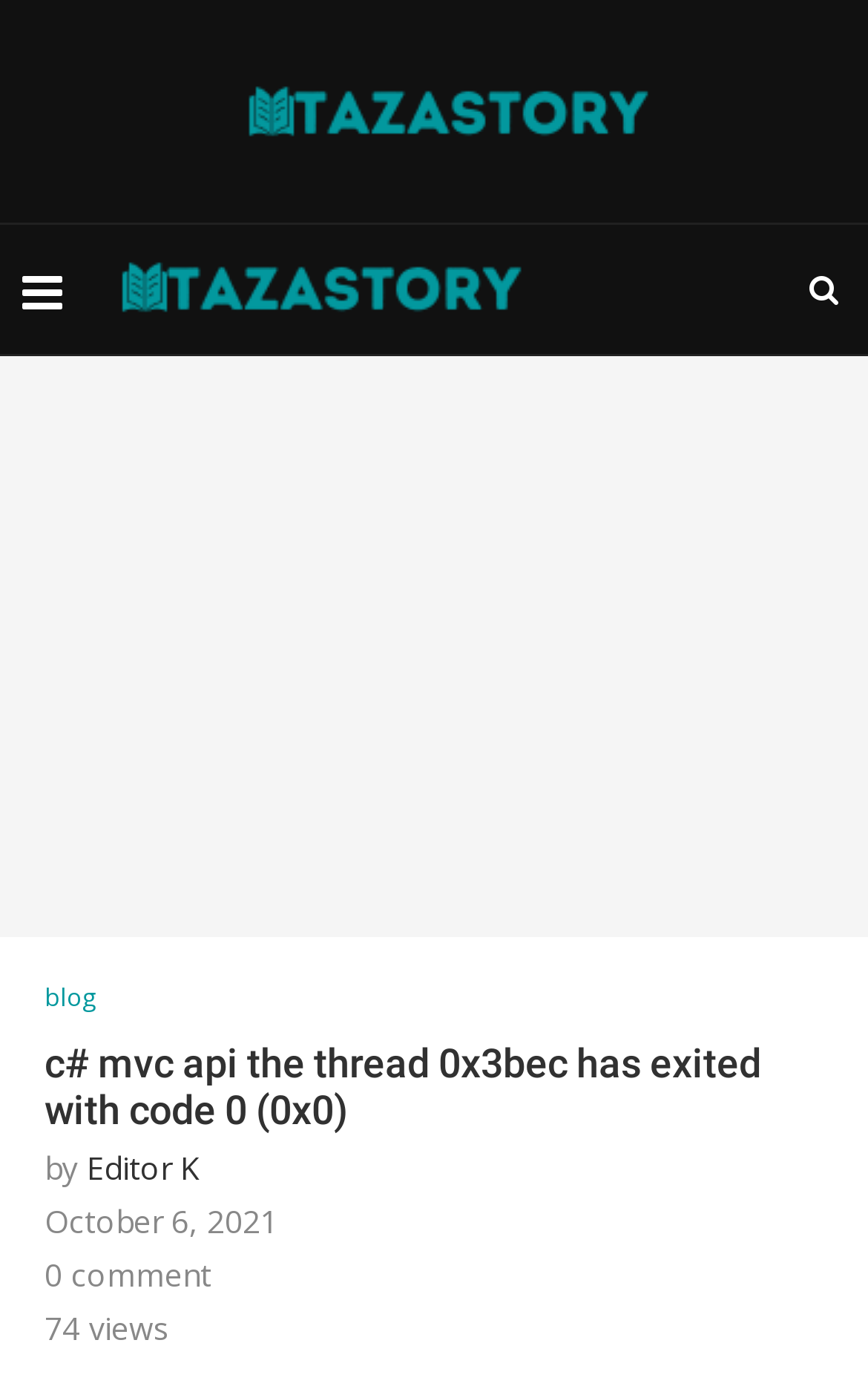What is the date of this article?
Utilize the information in the image to give a detailed answer to the question.

I found the date of the article by looking at the text 'October 6, 2021' which is located near the time element, suggesting that it is the date of the article.